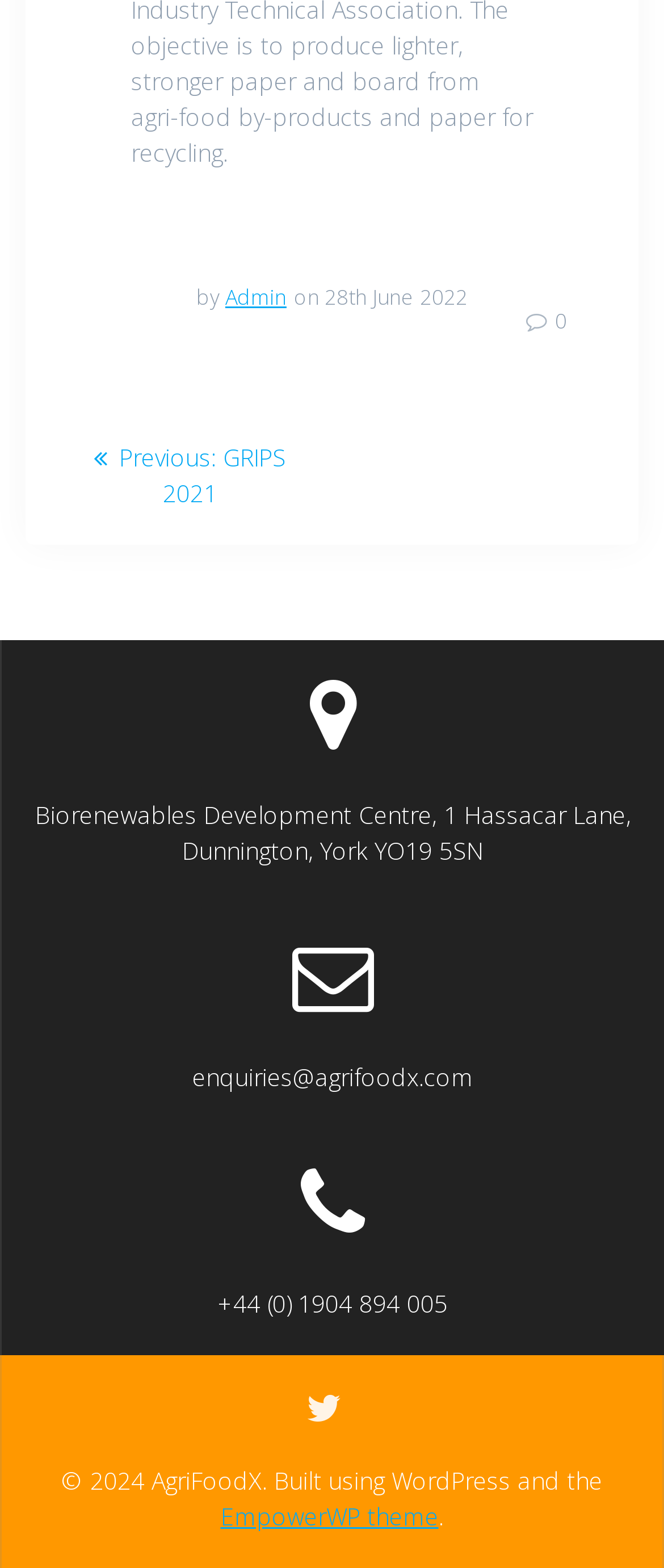Based on the image, provide a detailed response to the question:
What is the theme used to build this website?

The theme used to build this website can be found at the bottom of the webpage, where it says 'Built using WordPress and the EmpowerWP theme'. This indicates that the theme used to build this website is EmpowerWP theme.